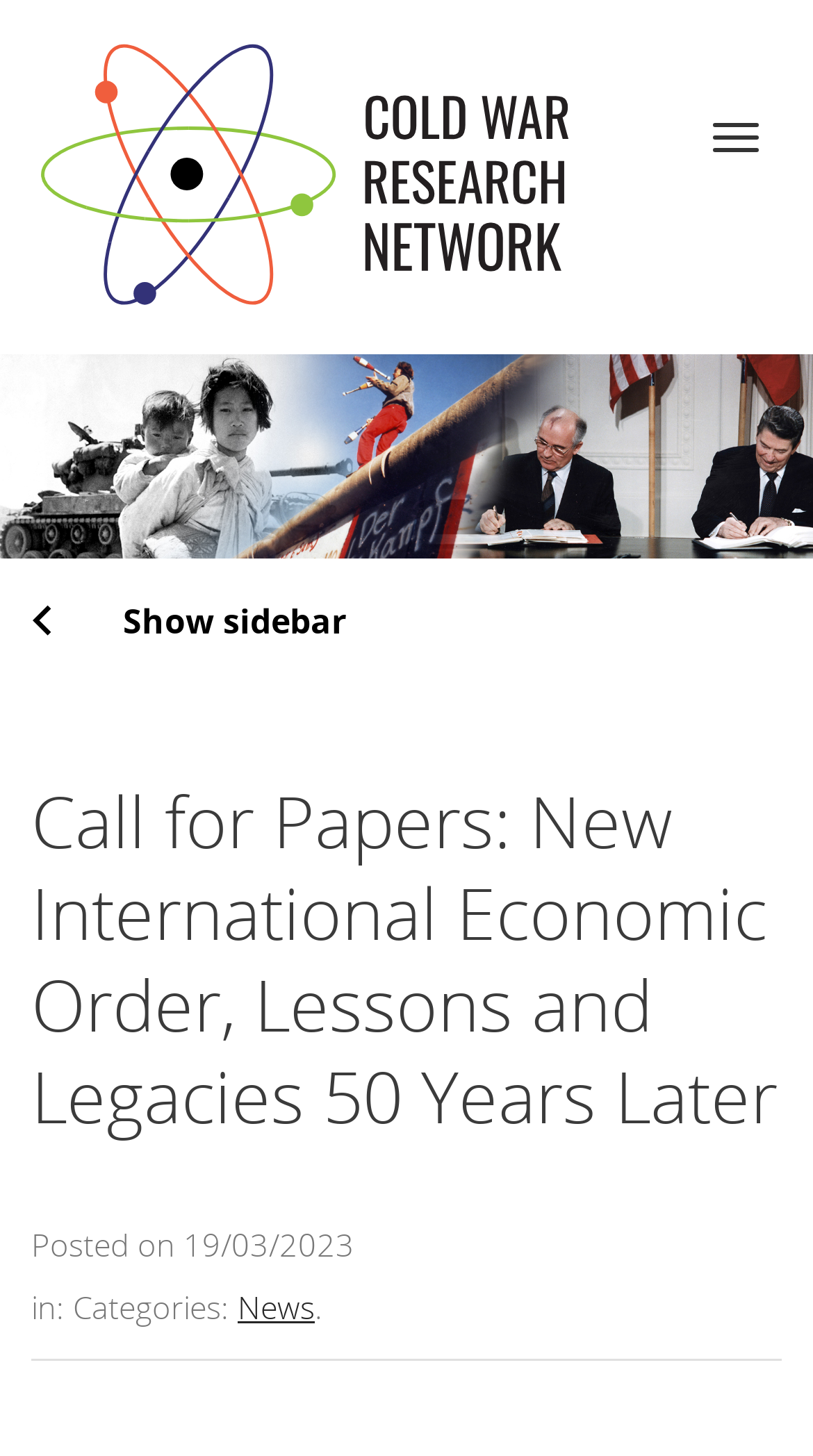What is the date of the posted article?
Please provide a full and detailed response to the question.

I found the date by looking at the StaticText element with the text 'Posted on 19/03/2023' which is located at the bottom of the webpage.